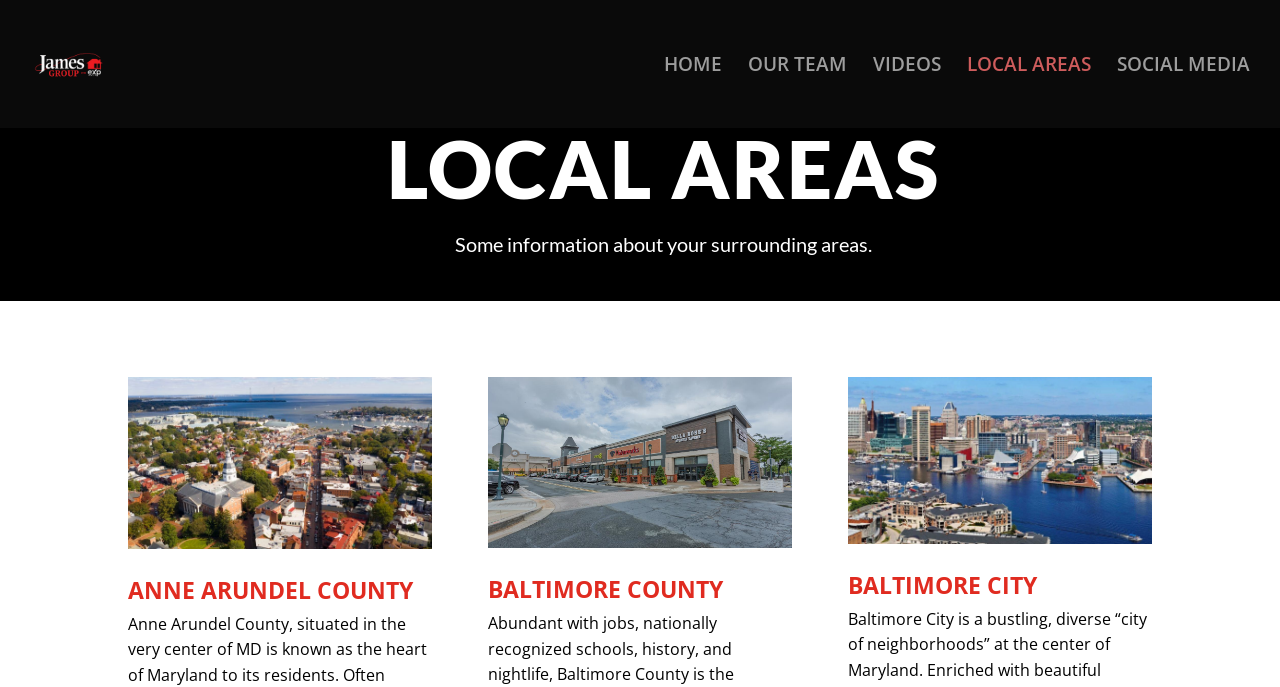What is the purpose of the webpage?
Look at the screenshot and respond with a single word or phrase.

To provide information about local areas